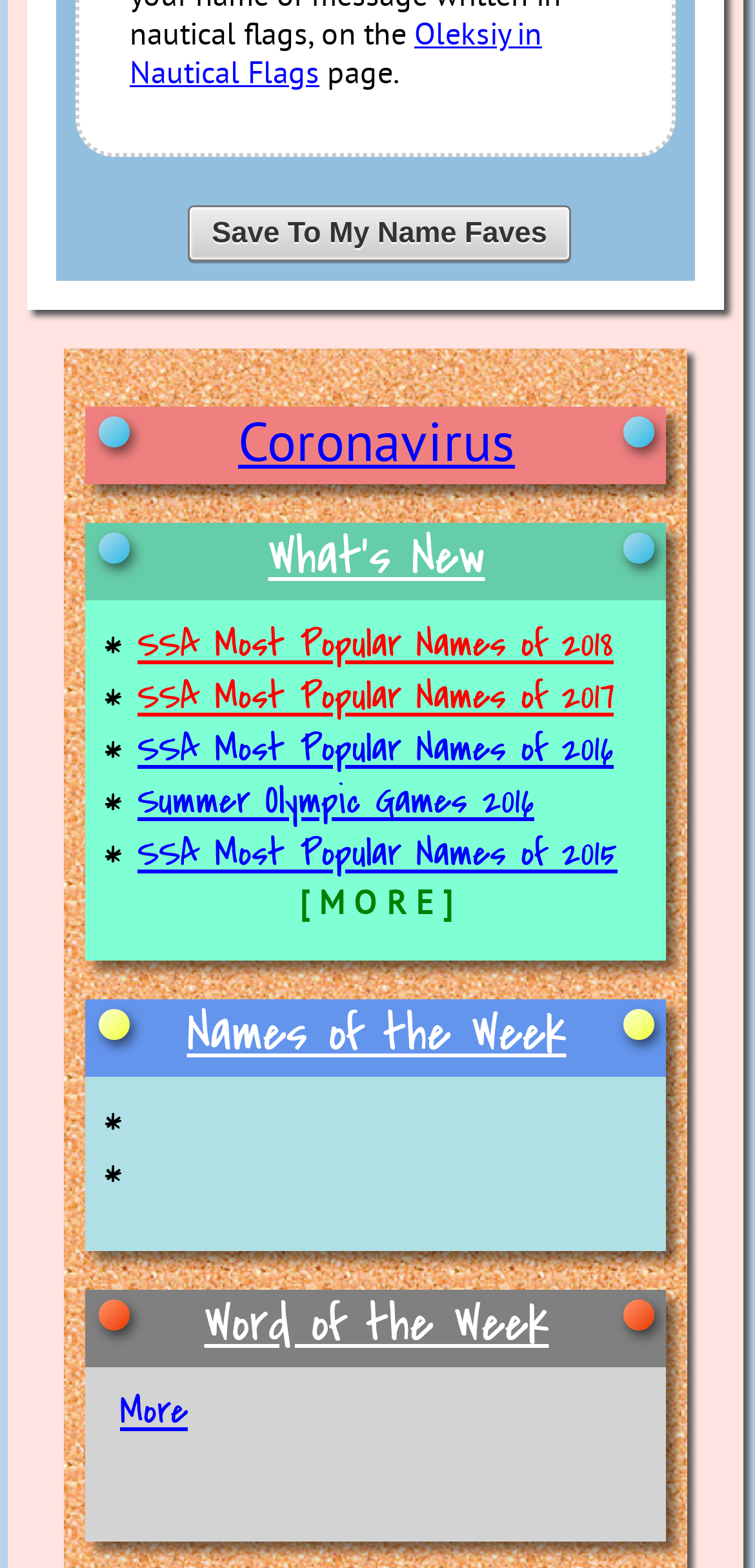From the webpage screenshot, predict the bounding box coordinates (top-left x, top-left y, bottom-right x, bottom-right y) for the UI element described here: Oleksiy in Nautical Flags

[0.172, 0.298, 0.759, 0.352]